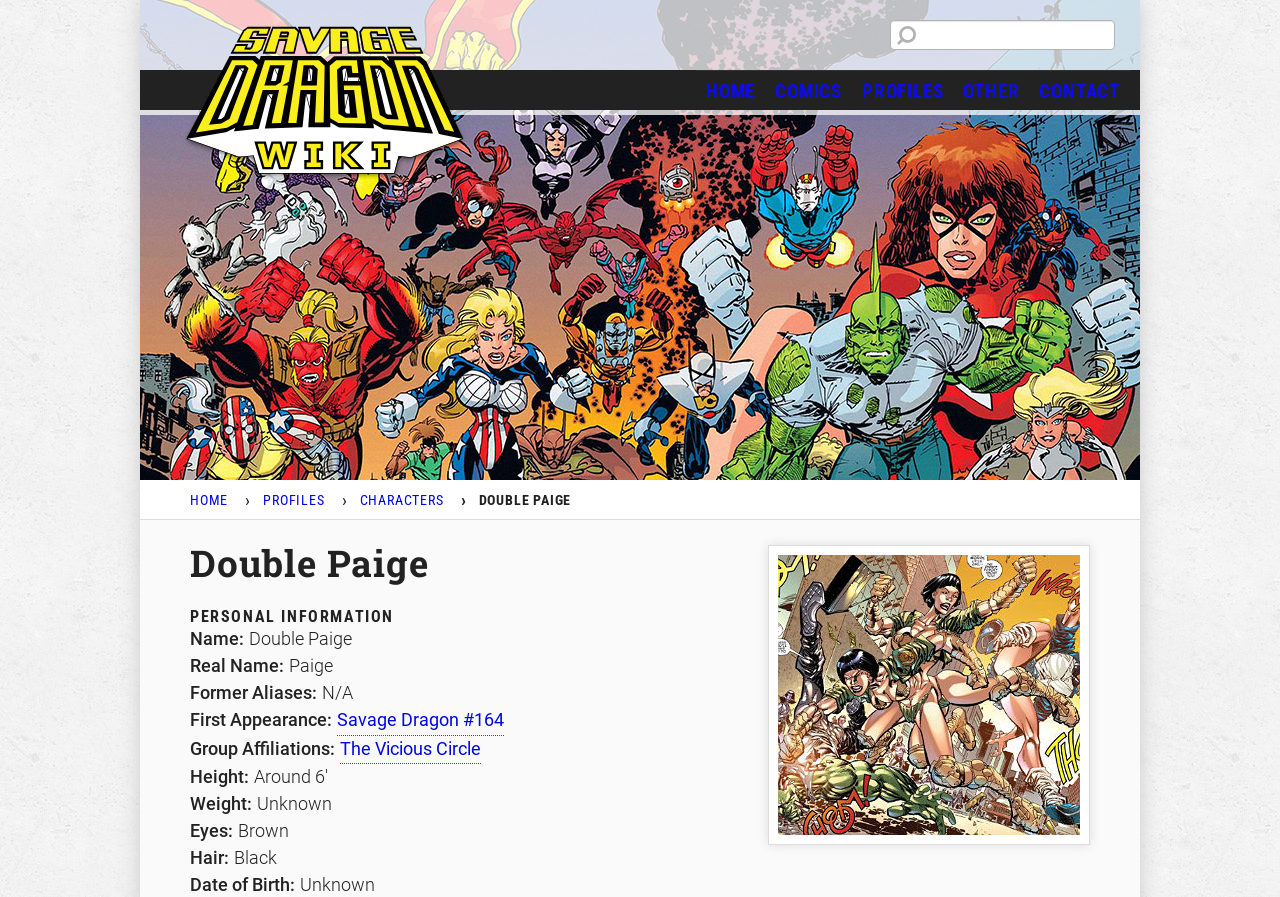Highlight the bounding box coordinates of the element you need to click to perform the following instruction: "Visit the CHARACTERS page."

[0.281, 0.549, 0.347, 0.567]